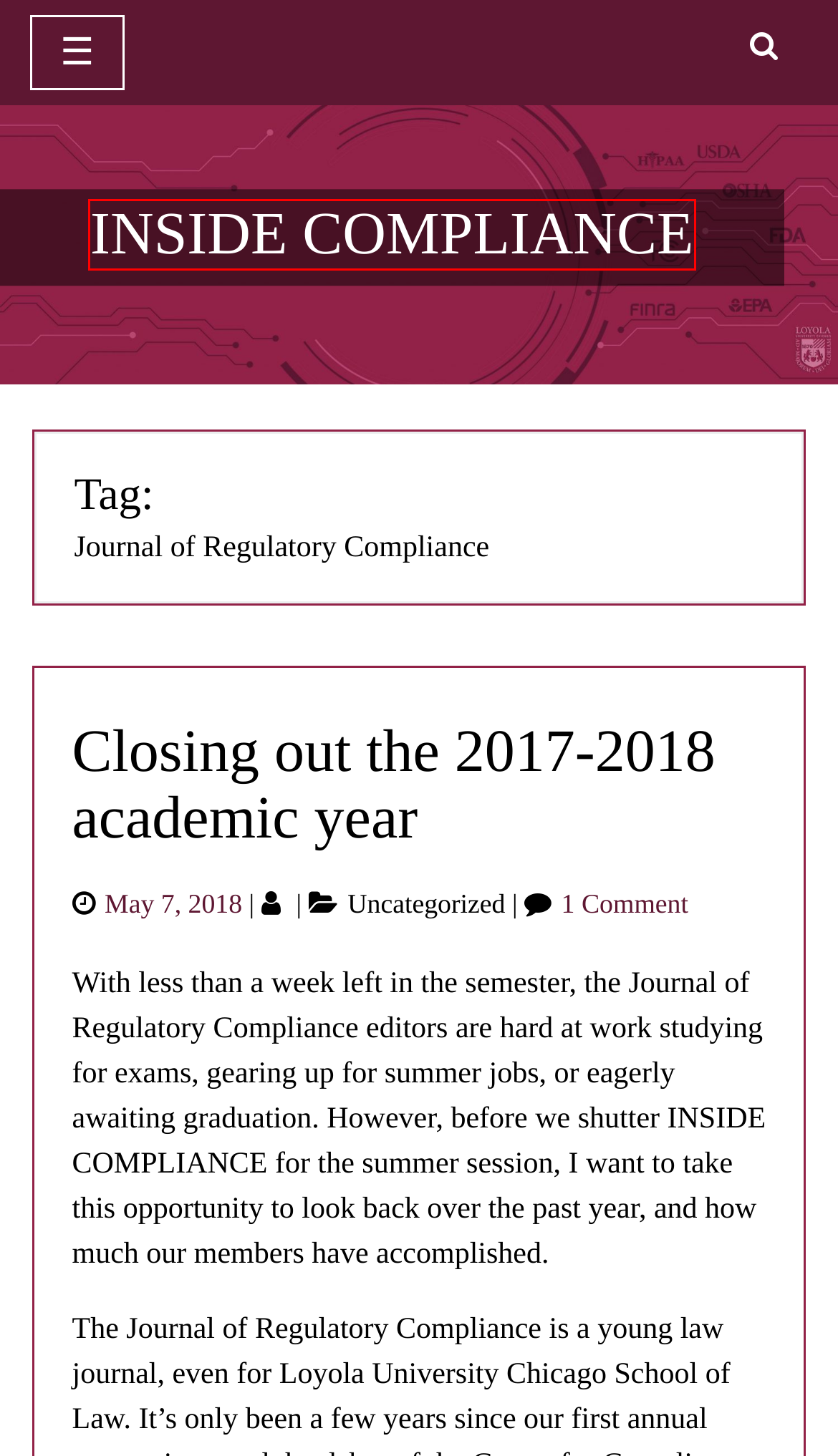Review the screenshot of a webpage which includes a red bounding box around an element. Select the description that best fits the new webpage once the element in the bounding box is clicked. Here are the candidates:
A. Compliance Spotlight – INSIDE COMPLIANCE
B. Loyola University School of Law – INSIDE COMPLIANCE
C. INSIDE COMPLIANCE – Loyola University Chicago School of Law
D. Transportation – INSIDE COMPLIANCE
E. Elections – INSIDE COMPLIANCE
F. Intellectual Property – INSIDE COMPLIANCE
G. Closing out the 2017-2018 academic year – INSIDE COMPLIANCE
H. Manisha Reddy – INSIDE COMPLIANCE

C